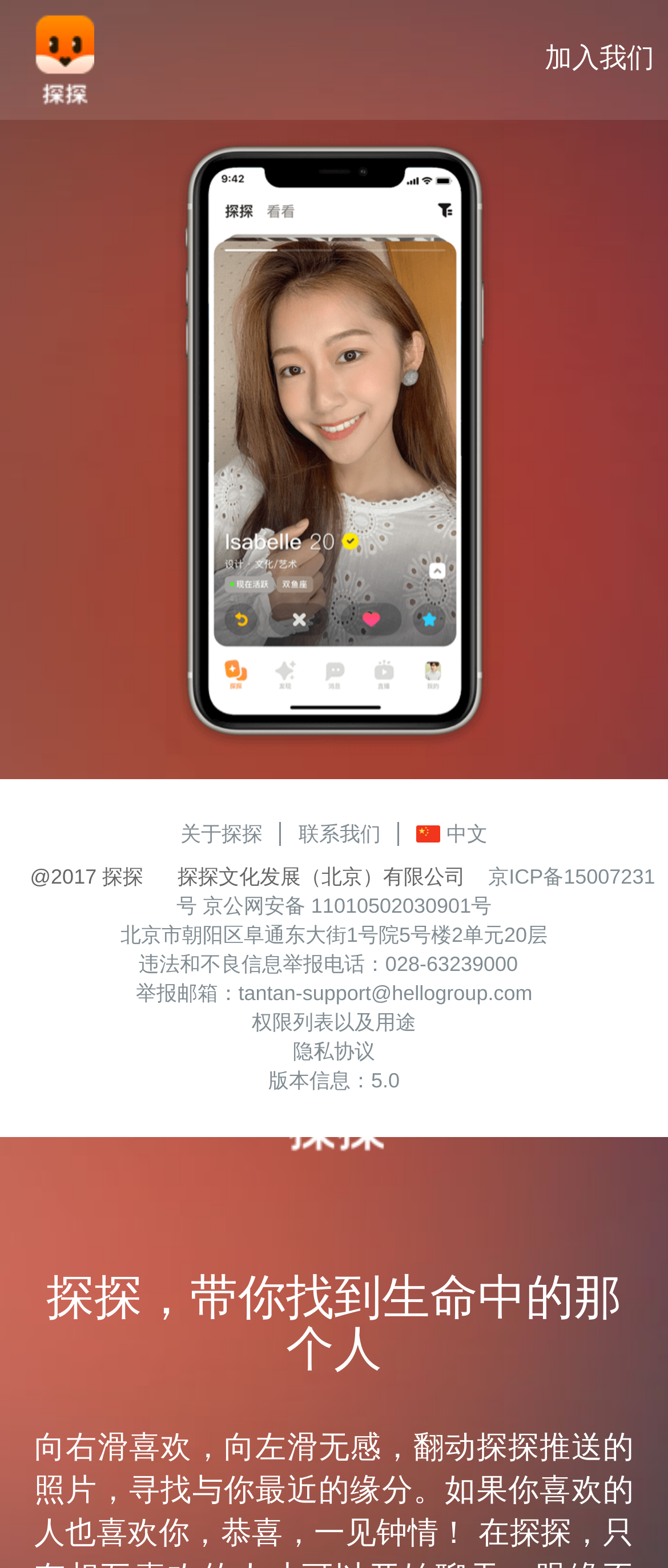Using the webpage screenshot, locate the HTML element that fits the following description and provide its bounding box: "parent_node: 加入我们".

[0.051, 0.007, 0.141, 0.068]